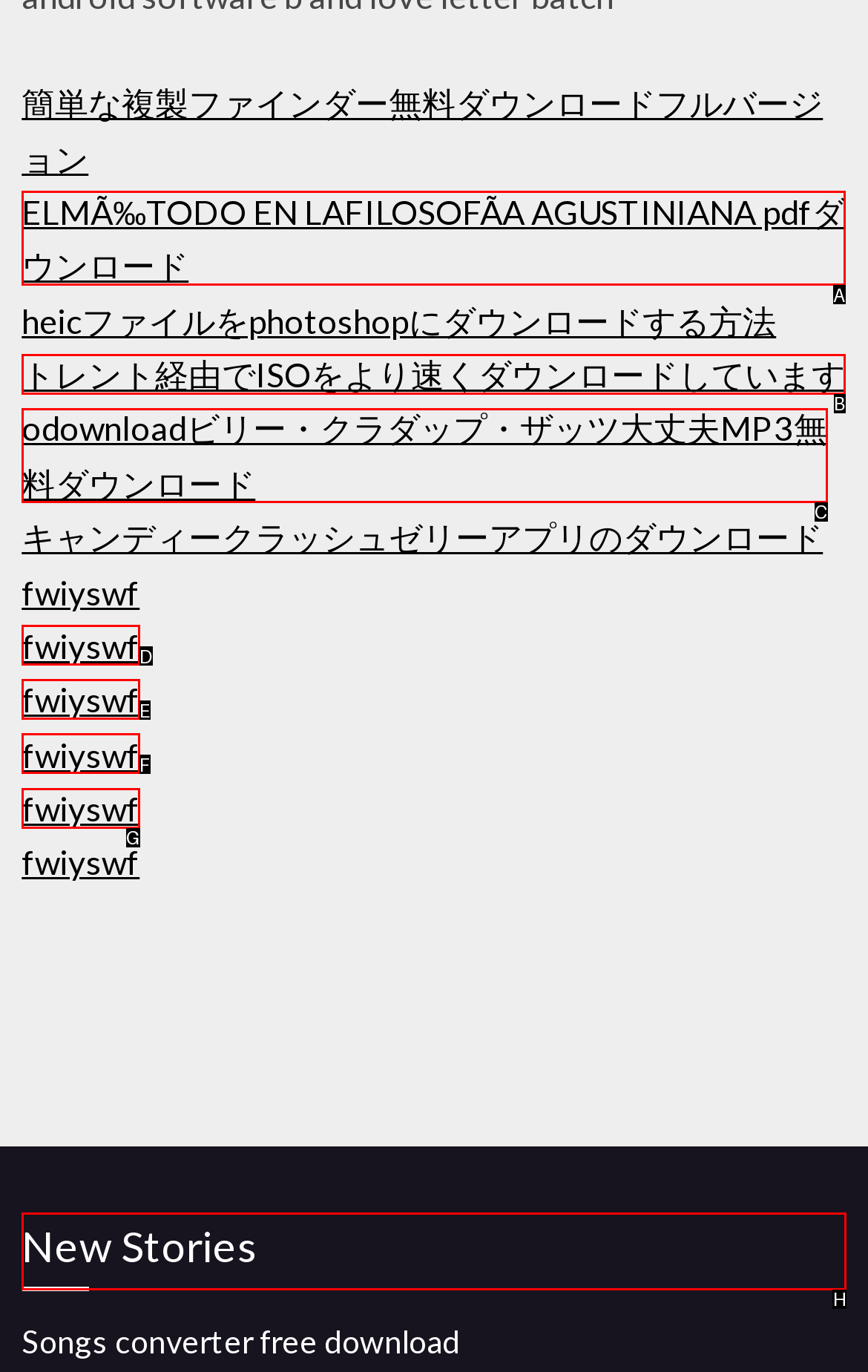Select the proper UI element to click in order to perform the following task: View new stories. Indicate your choice with the letter of the appropriate option.

H